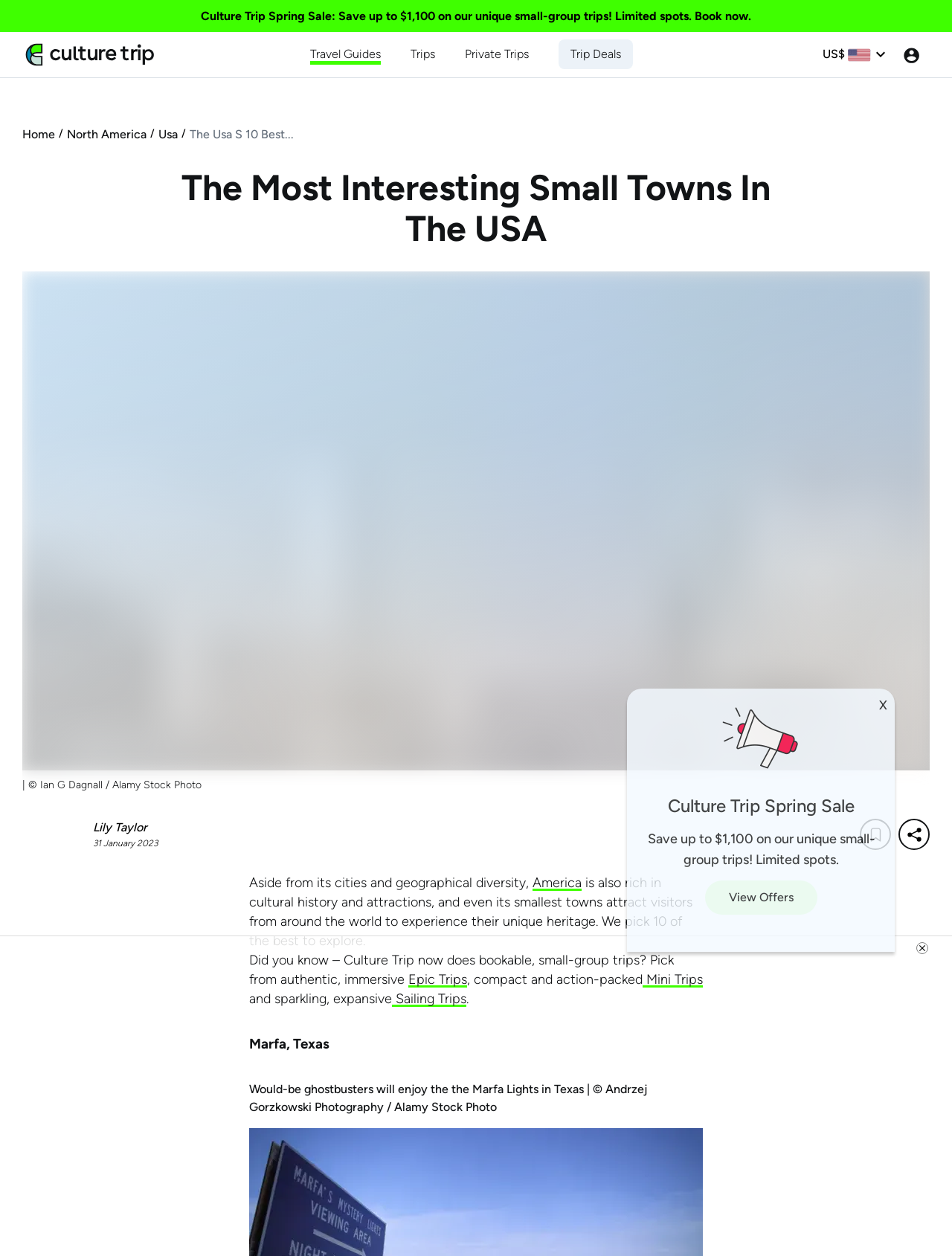Identify and provide the bounding box for the element described by: "The Usa S 10 Best...".

[0.199, 0.1, 0.309, 0.114]